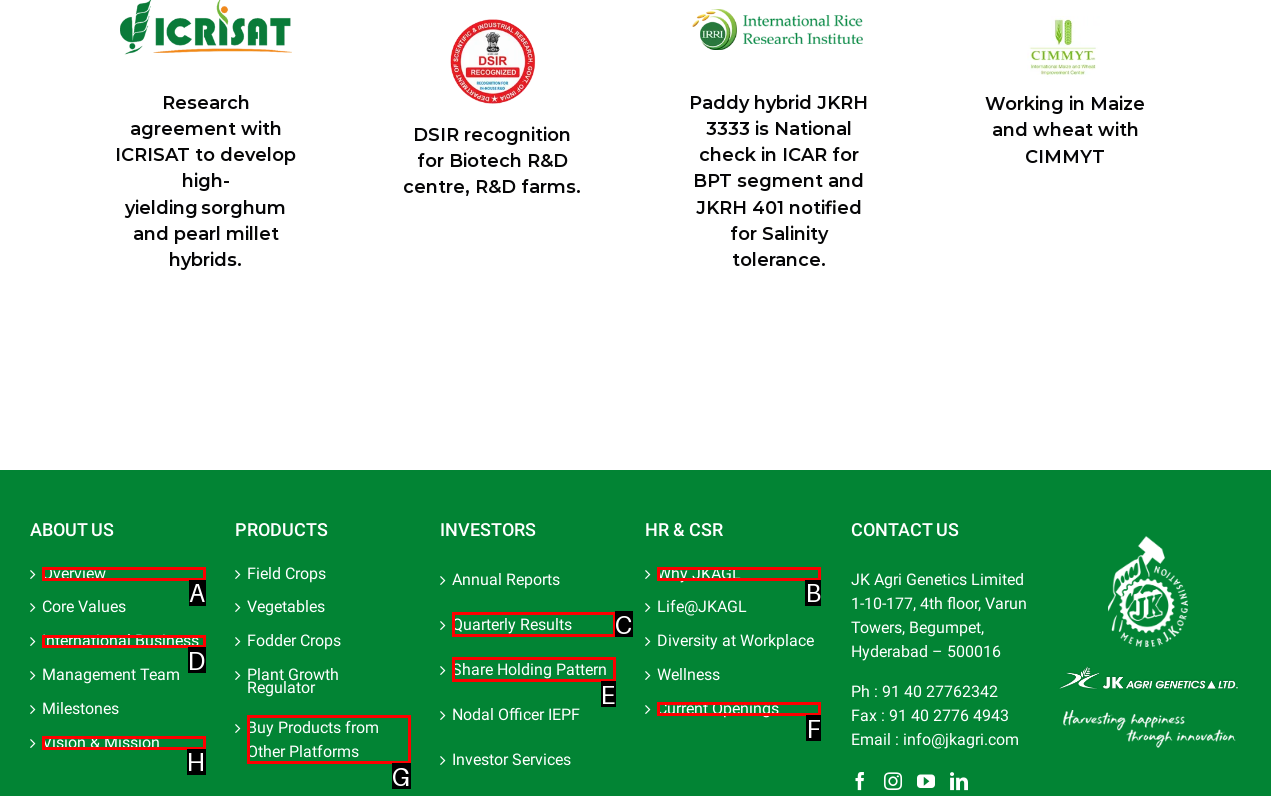Given the description: Buy Products from Other Platforms, identify the matching HTML element. Provide the letter of the correct option.

G